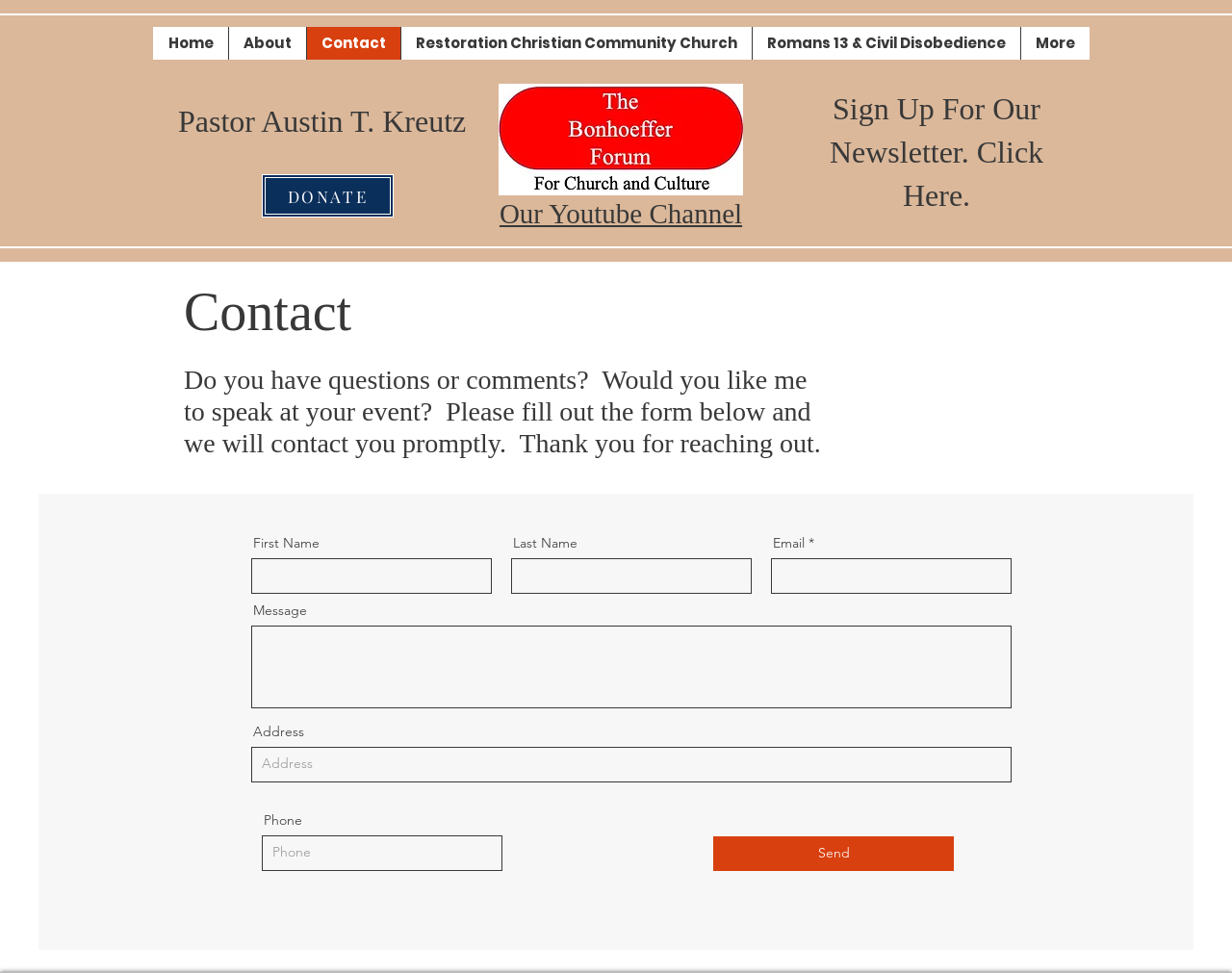What is the name of the pastor featured on this webpage?
Please analyze the image and answer the question with as much detail as possible.

The webpage mentions Pastor Austin T. Kreutz, and provides a link to his profile, indicating that he is the main person associated with this webpage.